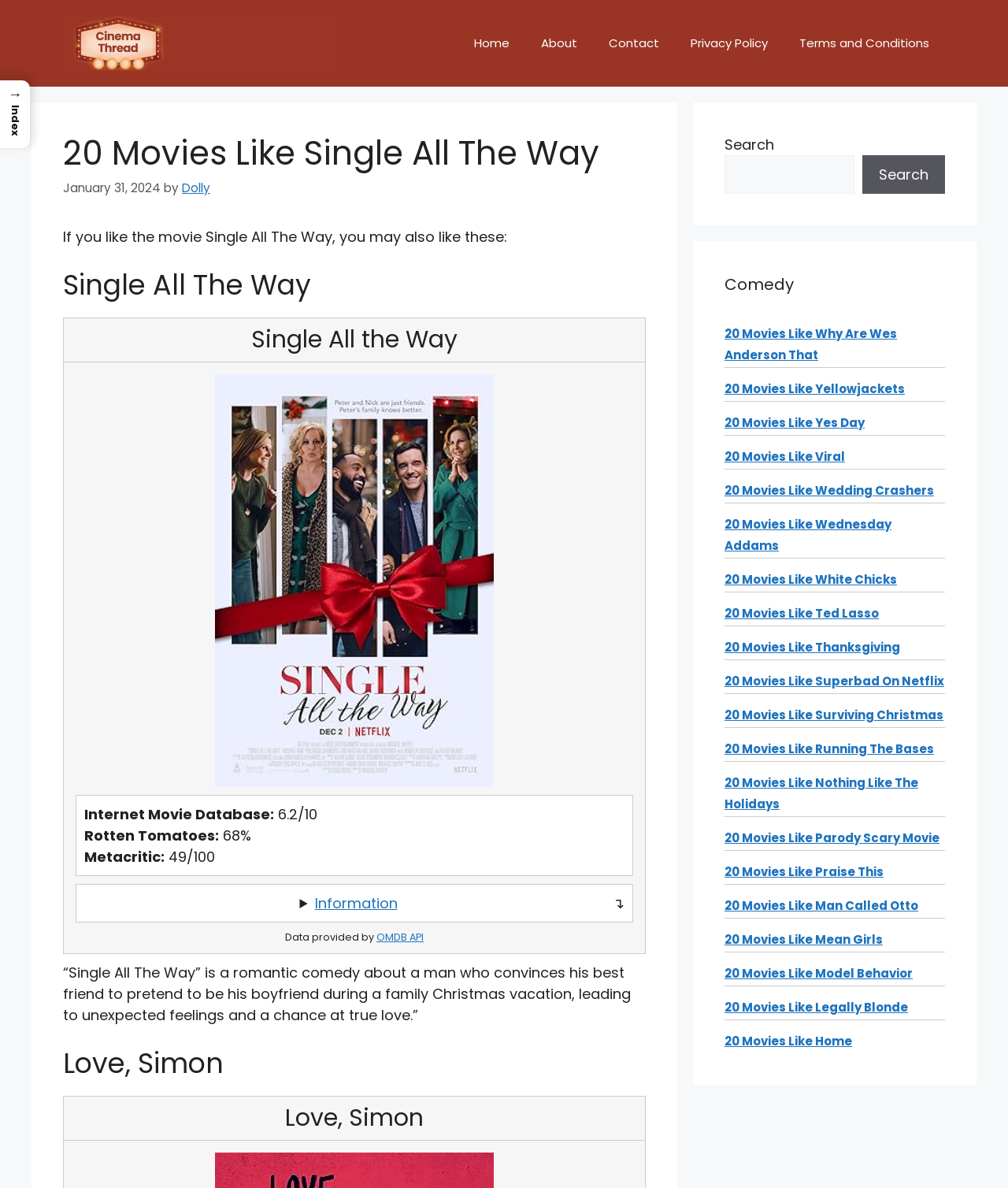Identify the bounding box coordinates of the area that should be clicked in order to complete the given instruction: "Go to the home page". The bounding box coordinates should be four float numbers between 0 and 1, i.e., [left, top, right, bottom].

[0.455, 0.017, 0.521, 0.056]